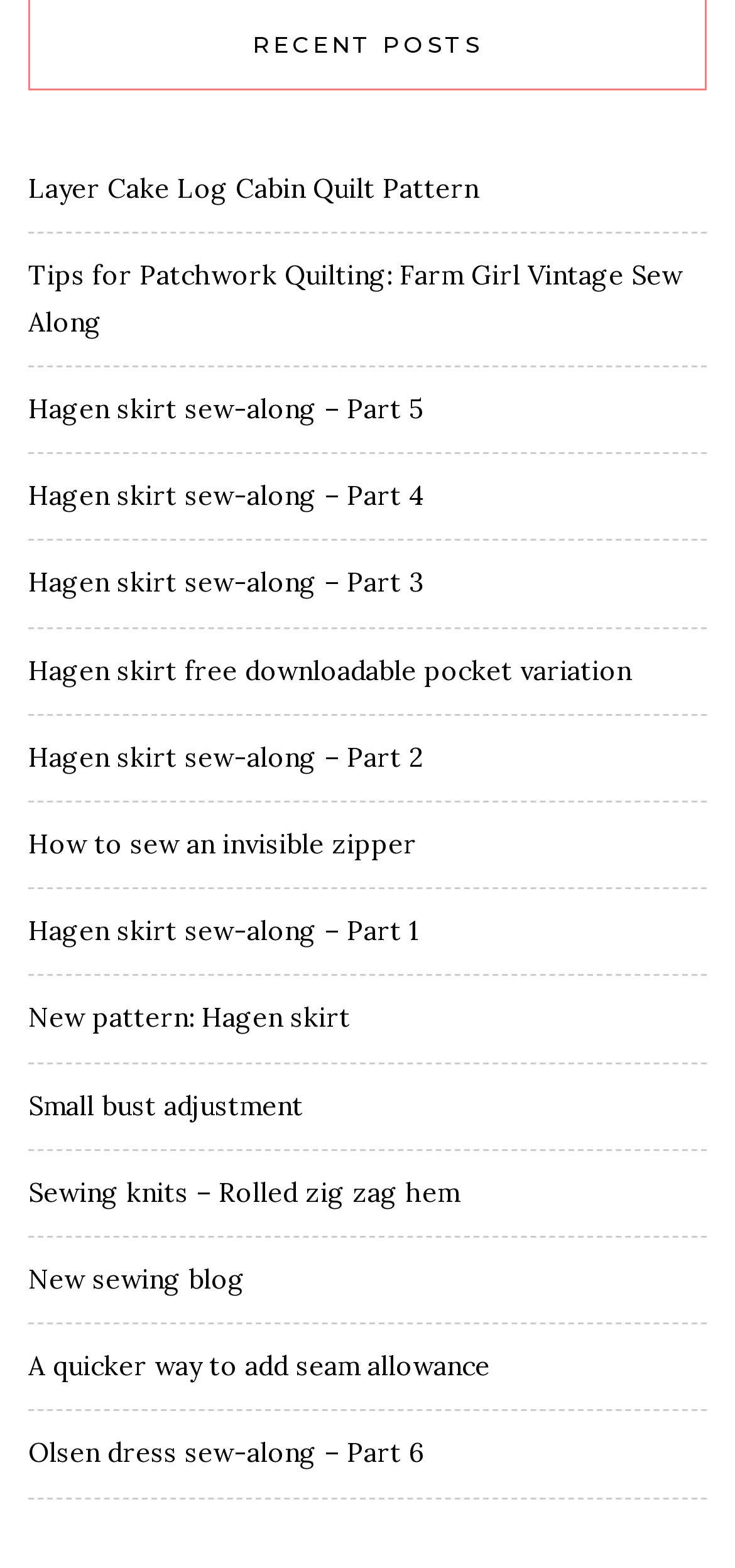Identify the bounding box for the UI element described as: "New sewing blog". Ensure the coordinates are four float numbers between 0 and 1, formatted as [left, top, right, bottom].

[0.038, 0.805, 0.333, 0.827]